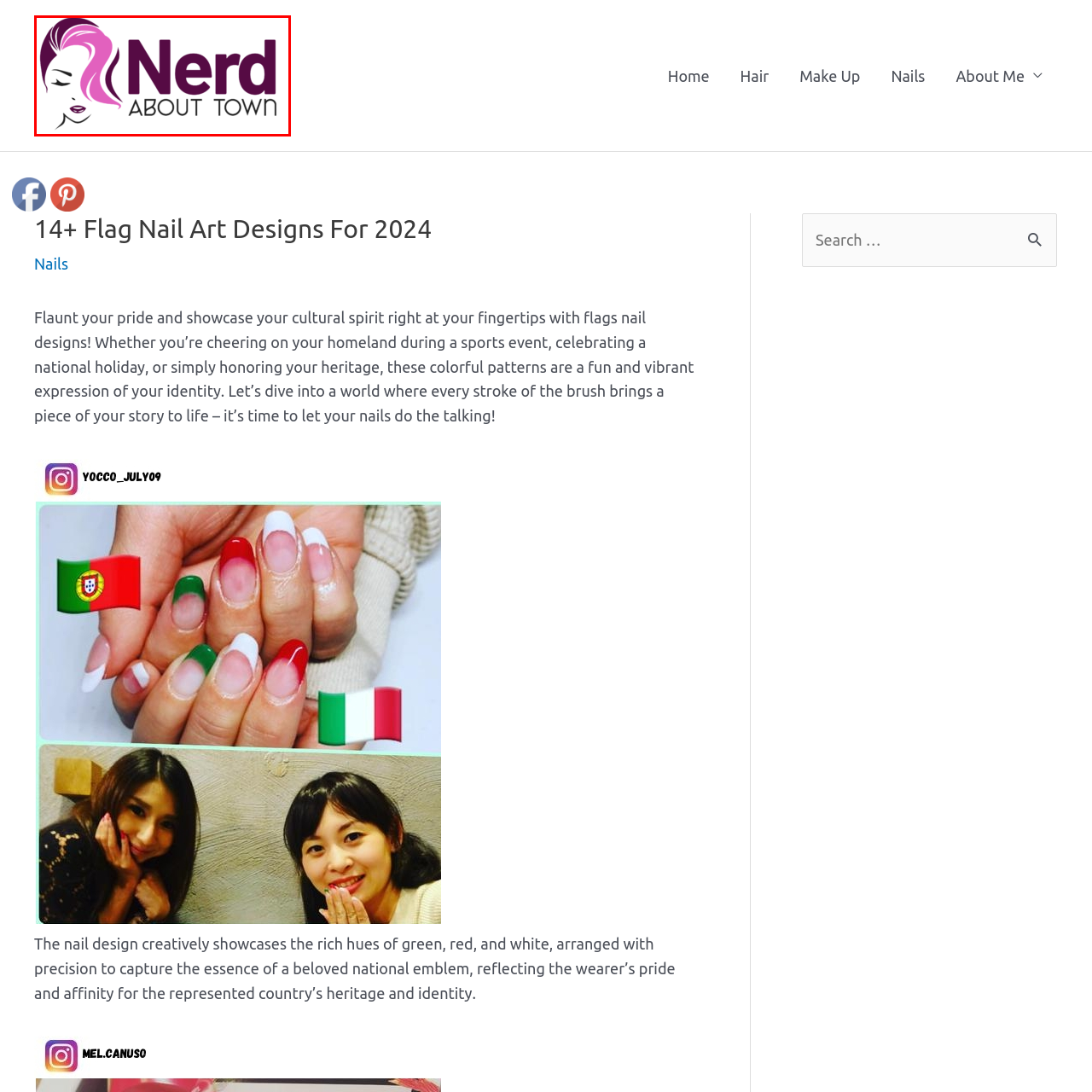What is the dominant color of the typography in the logo?
Please examine the image within the red bounding box and provide your answer using just one word or phrase.

rich purple